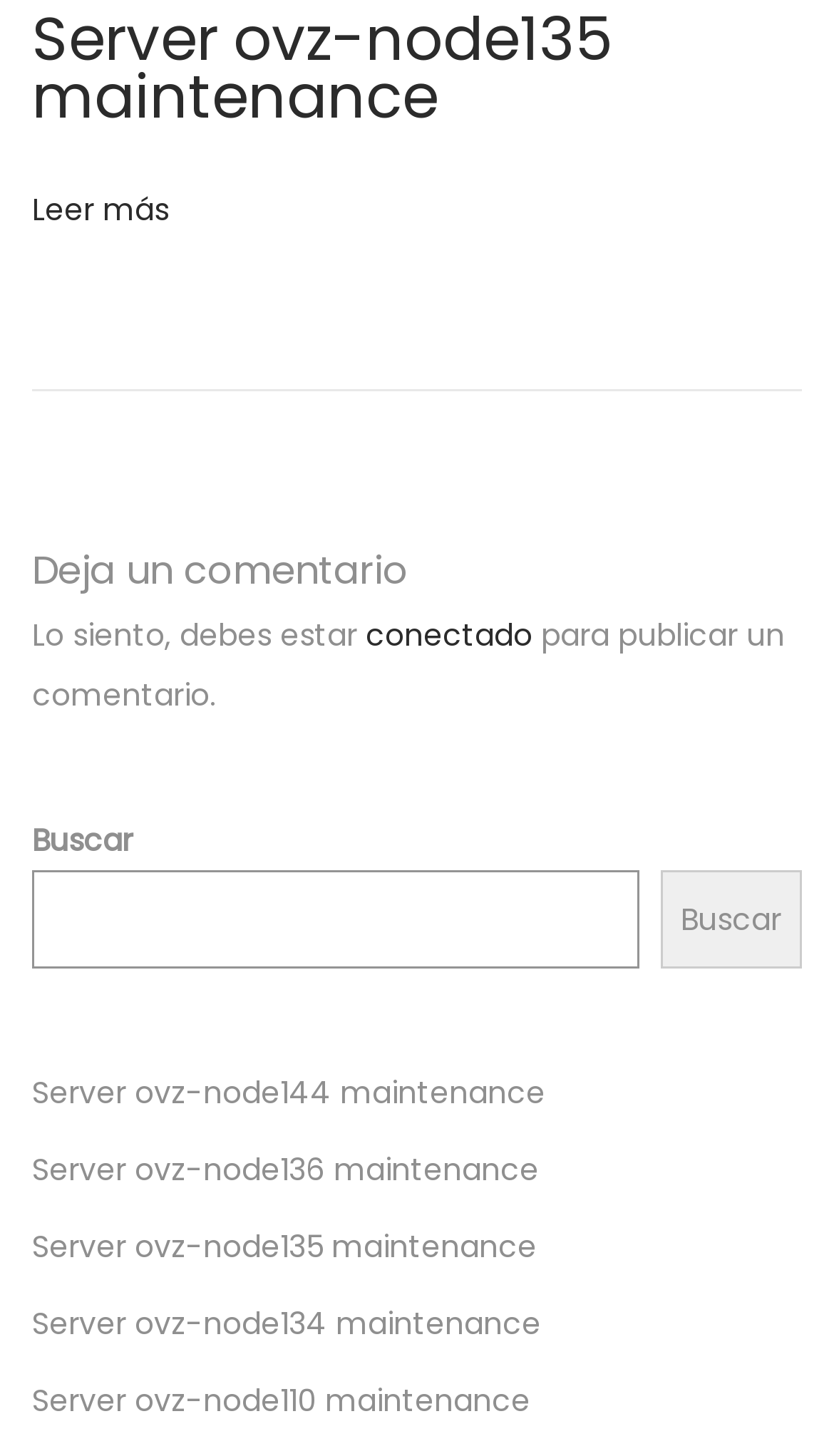Please specify the bounding box coordinates of the clickable region necessary for completing the following instruction: "Click on 'conectado'". The coordinates must consist of four float numbers between 0 and 1, i.e., [left, top, right, bottom].

[0.438, 0.421, 0.638, 0.451]